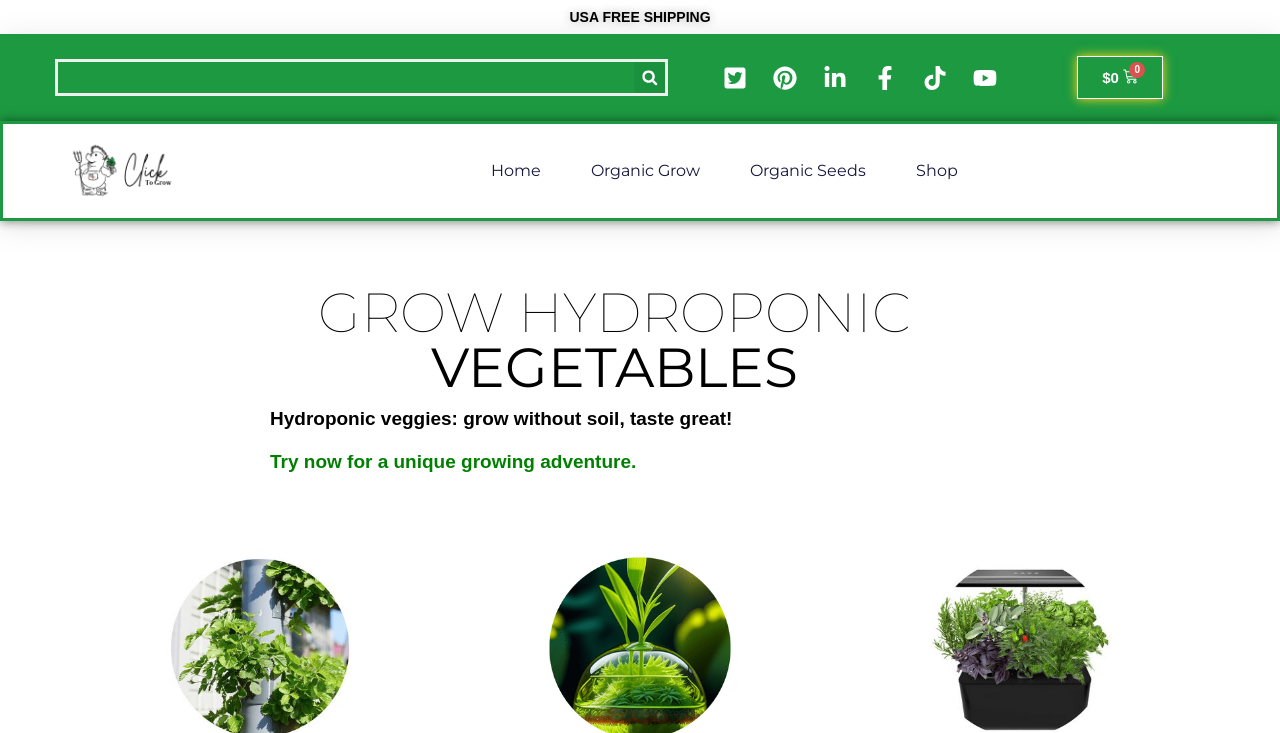Provide the bounding box coordinates, formatted as (top-left x, top-left y, bottom-right x, bottom-right y), with all values being floating point numbers between 0 and 1. Identify the bounding box of the UI element that matches the description: alt="Growing Life Organic"

[0.041, 0.19, 0.164, 0.277]